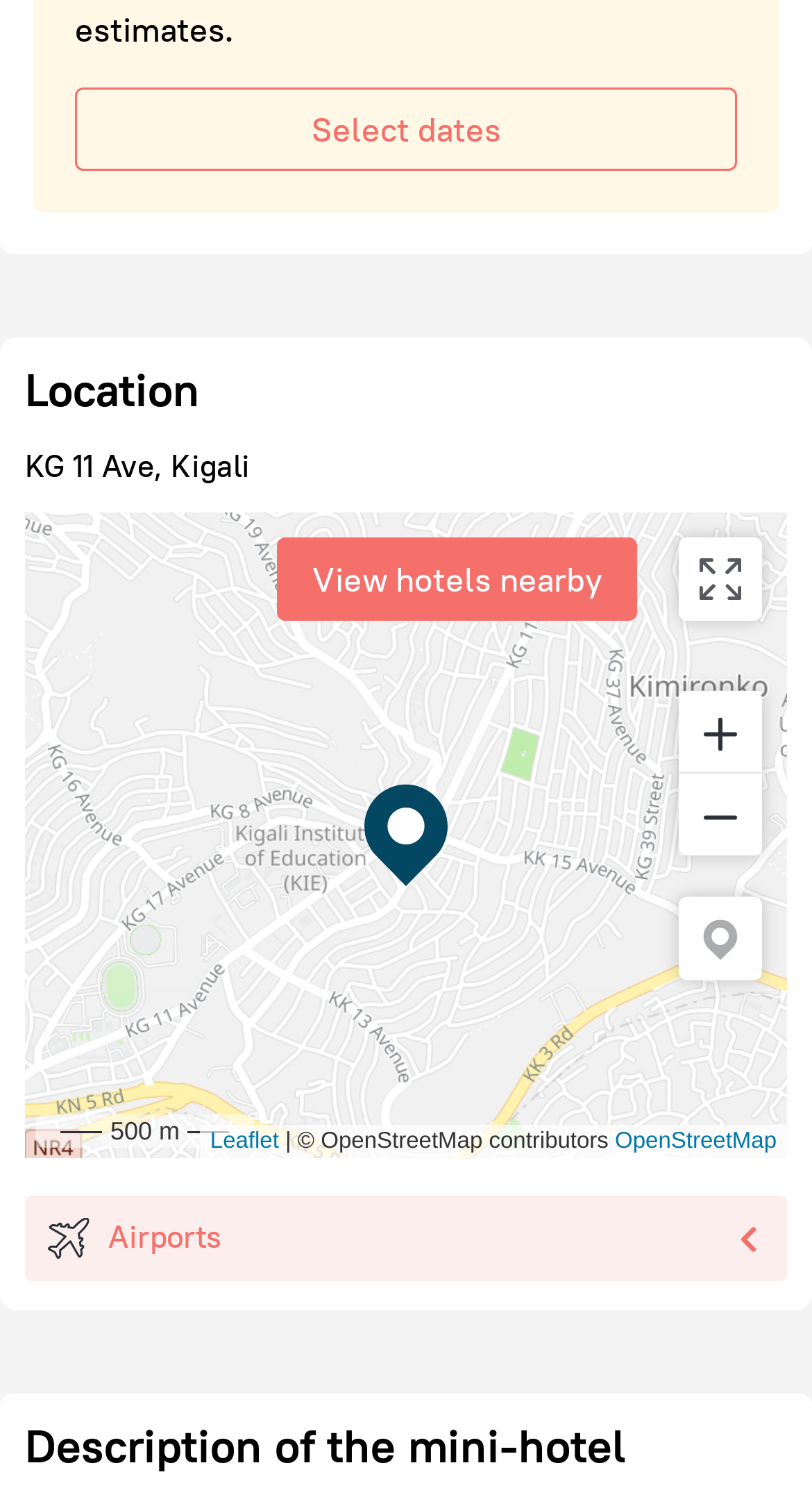Locate the bounding box coordinates of the element's region that should be clicked to carry out the following instruction: "Zoom in the map". The coordinates need to be four float numbers between 0 and 1, i.e., [left, top, right, bottom].

[0.836, 0.46, 0.938, 0.515]